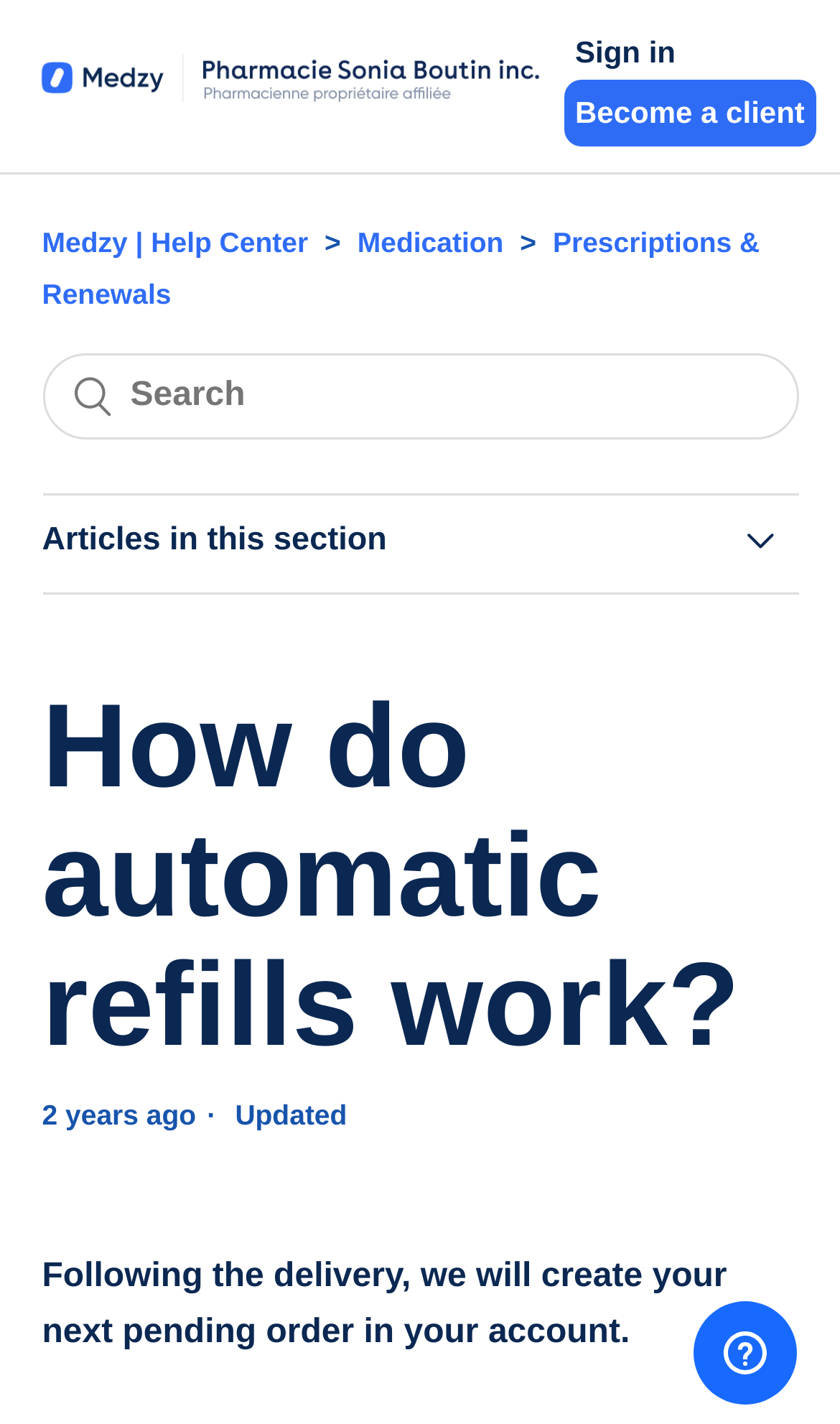Offer a comprehensive description of the webpage’s content and structure.

The webpage is a help center page from Medzy, with a focus on automatic refills. At the top left, there is a link to the Medzy Help Center home page, accompanied by an image. On the top right, there are two links: "Sign in" and "Become a client". 

Below the top navigation, there is a list of categories, including "Medzy | Help Center", "Medication", and "Prescriptions & Renewals". Each category has a link to its respective page. 

To the right of the categories, there is a search box where users can input their queries. Above the search box, there is a heading that says "Articles in this section ▾". 

Below the search box, there are several links to articles related to medication and prescriptions, including "What does my medication status mean?", "How to transfer my prescription to the pharmacy Sonia Boutin affiliated with Medzy?", and "How do automatic refills work?". 

The main content of the page is the article "How do automatic refills work?", which has a heading and a brief description that says "Following the delivery, we will create your next pending order in your account." The article also has a timestamp indicating when it was last updated. 

At the bottom right of the page, there is an iframe that opens a widget with more information.